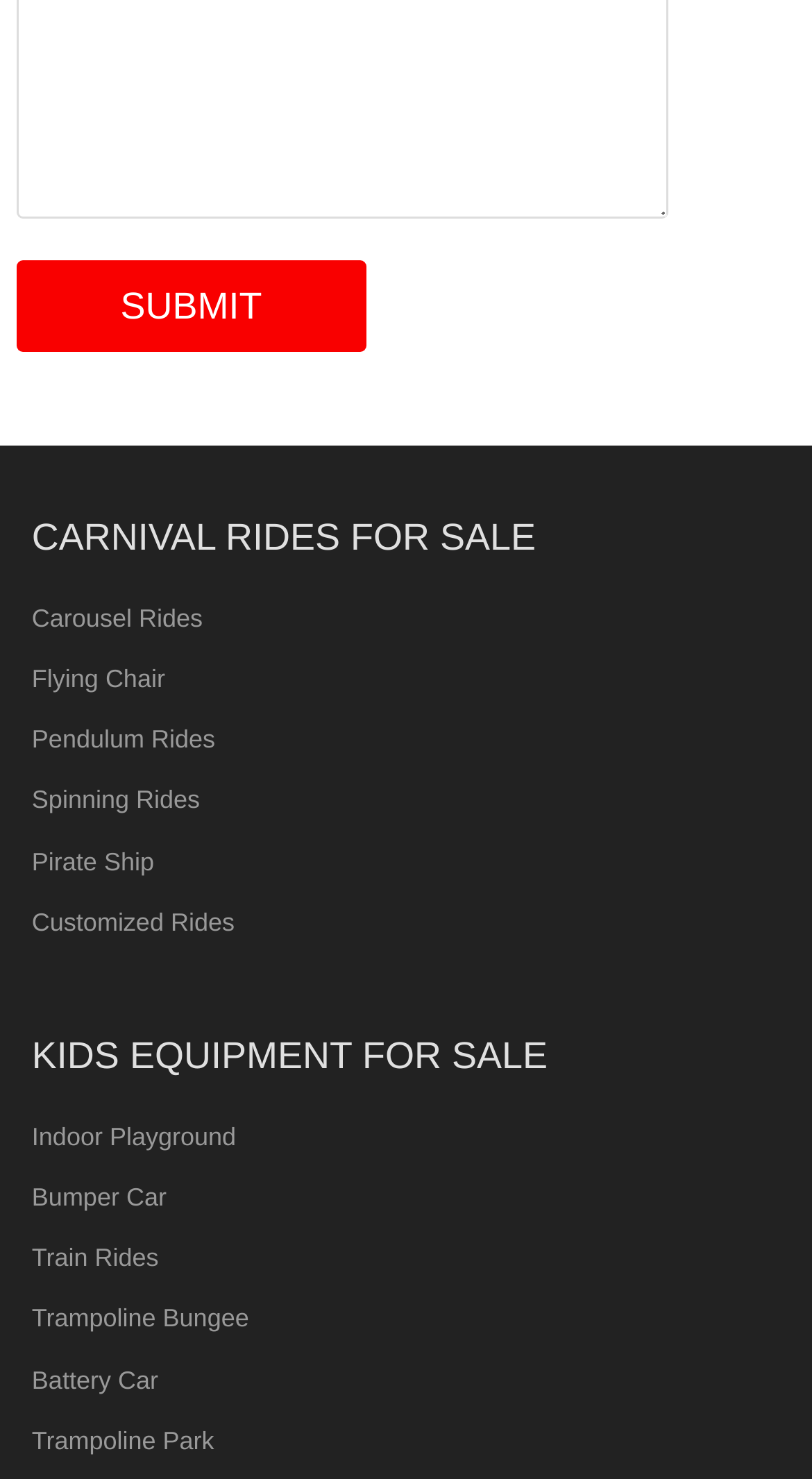What is the purpose of the 'SUBMIT' button?
Refer to the image and provide a one-word or short phrase answer.

To submit a query